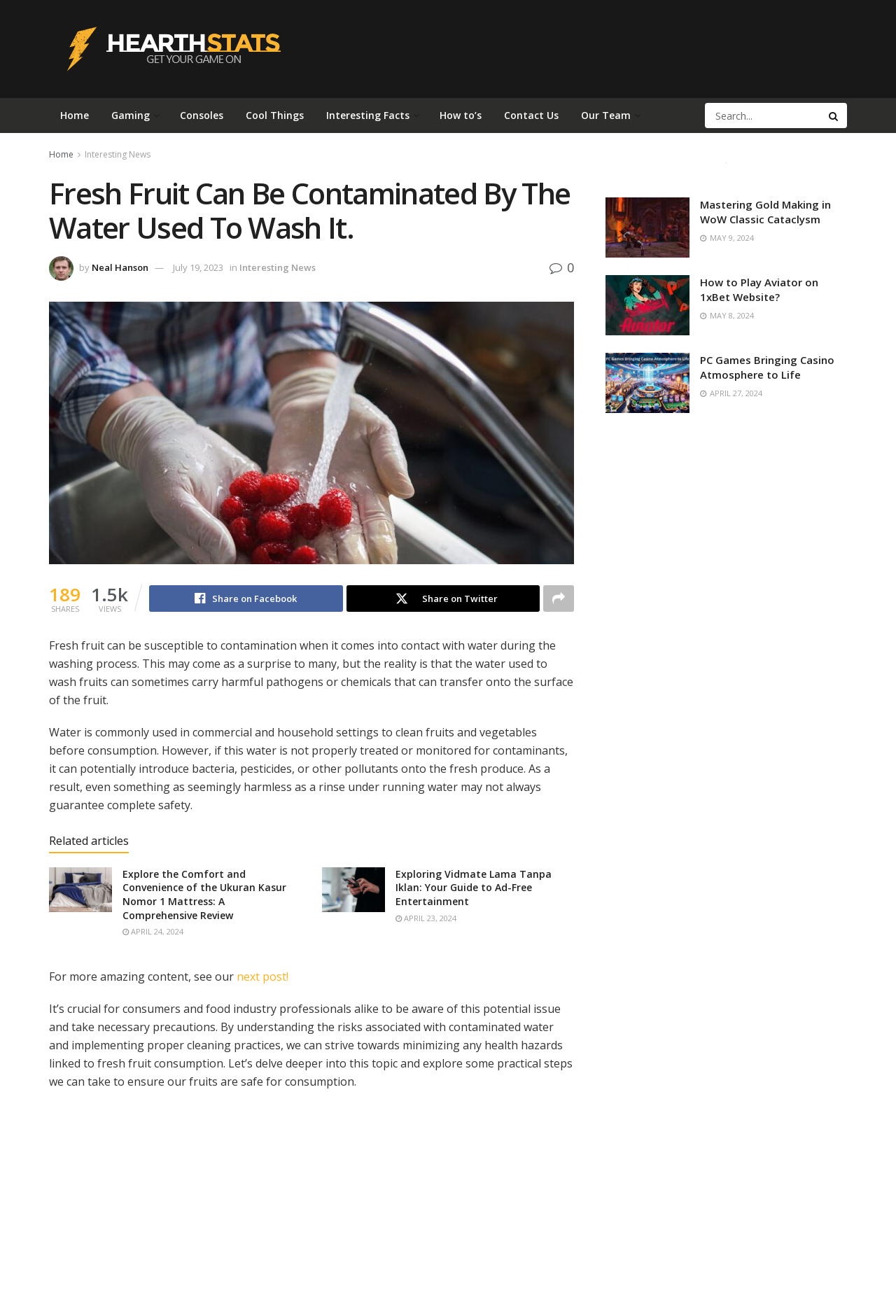Kindly determine the bounding box coordinates of the area that needs to be clicked to fulfill this instruction: "Go to the home page".

[0.055, 0.074, 0.112, 0.101]